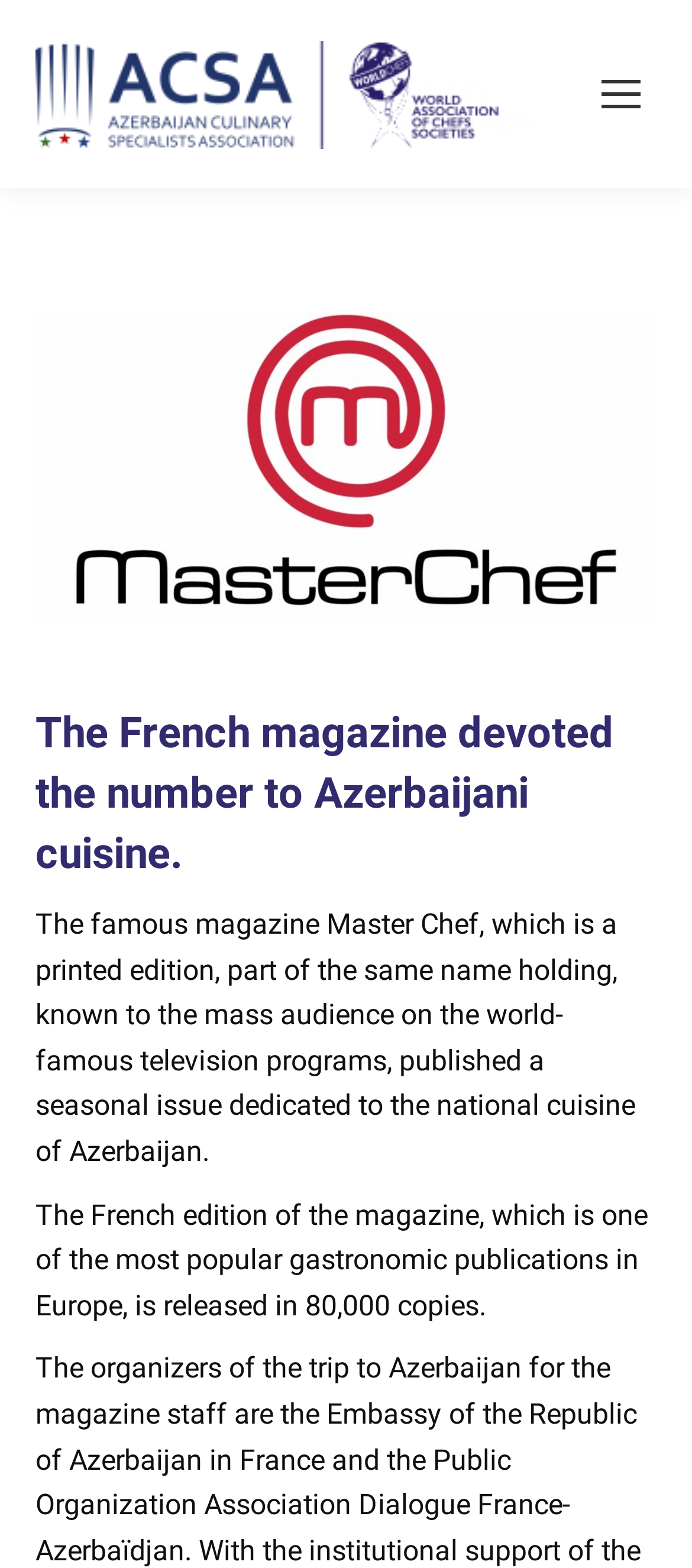Explain the webpage's layout and main content in detail.

The webpage appears to be an article or blog post about Azerbaijani cuisine being featured in a French magazine. At the top left of the page, there is a logo image of "Chefs.az" with a link to the website. Next to the logo, there is a heading that reads "The French magazine devoted the number to Azerbaijani cuisine." Below the heading, there is a paragraph of text that describes the magazine Master Chef and its publication of a seasonal issue dedicated to Azerbaijani cuisine. 

Further down, there is another paragraph of text that provides more information about the French edition of the magazine. On the top right of the page, there is a mobile menu icon link. At the bottom right of the page, there is a "Go to Top" link accompanied by an image.